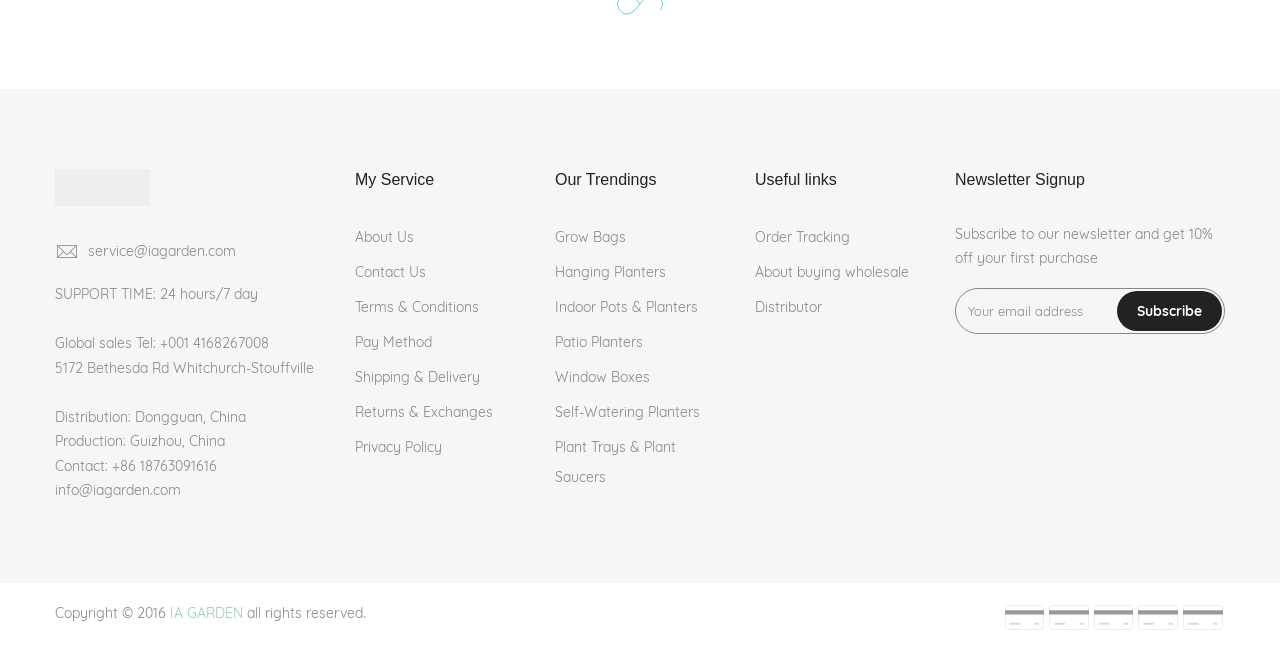Please answer the following question using a single word or phrase: 
What is the link to the 'About Us' page?

About Us